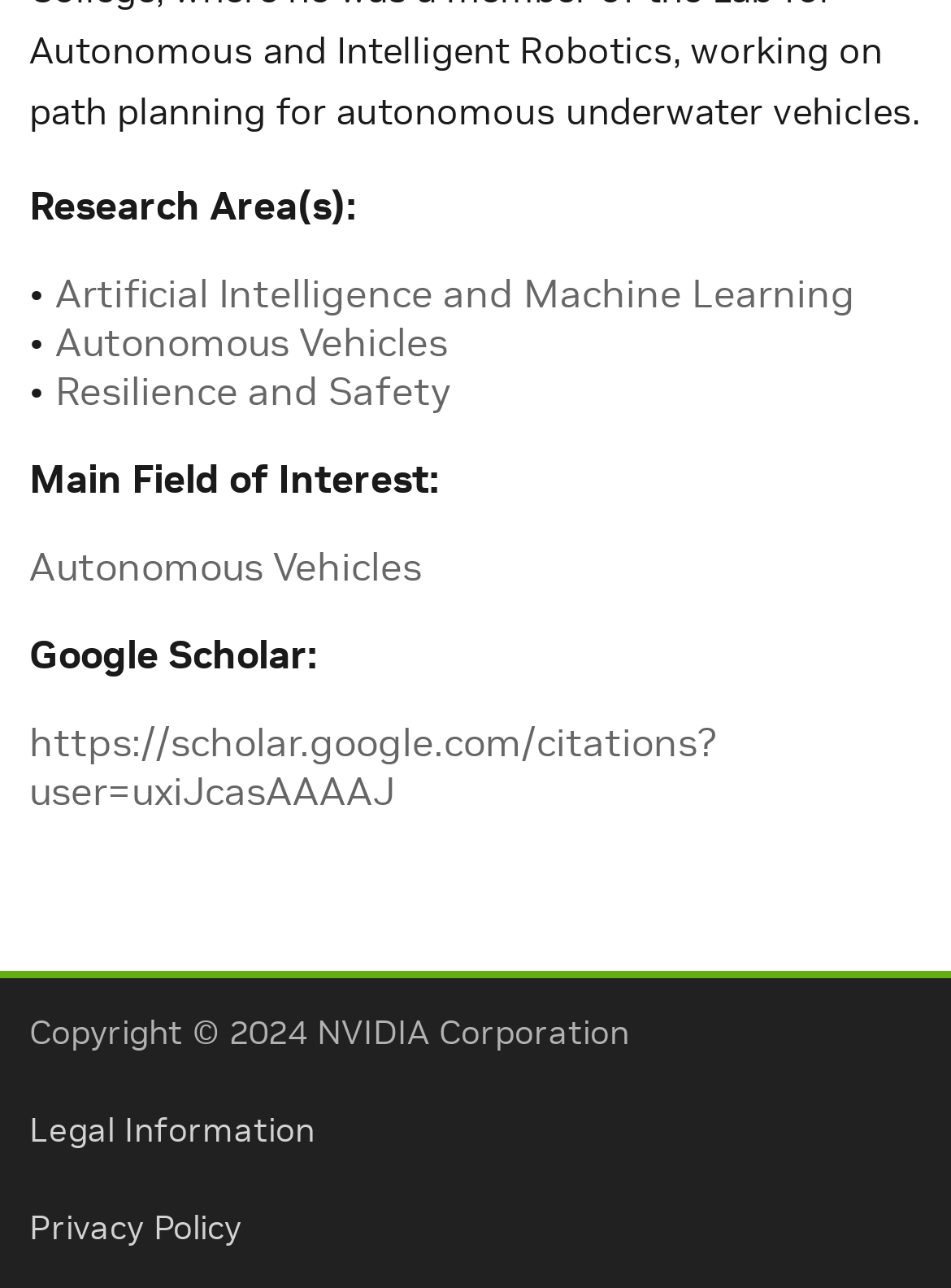What is the researcher's main field of interest?
Refer to the image and respond with a one-word or short-phrase answer.

Autonomous Vehicles